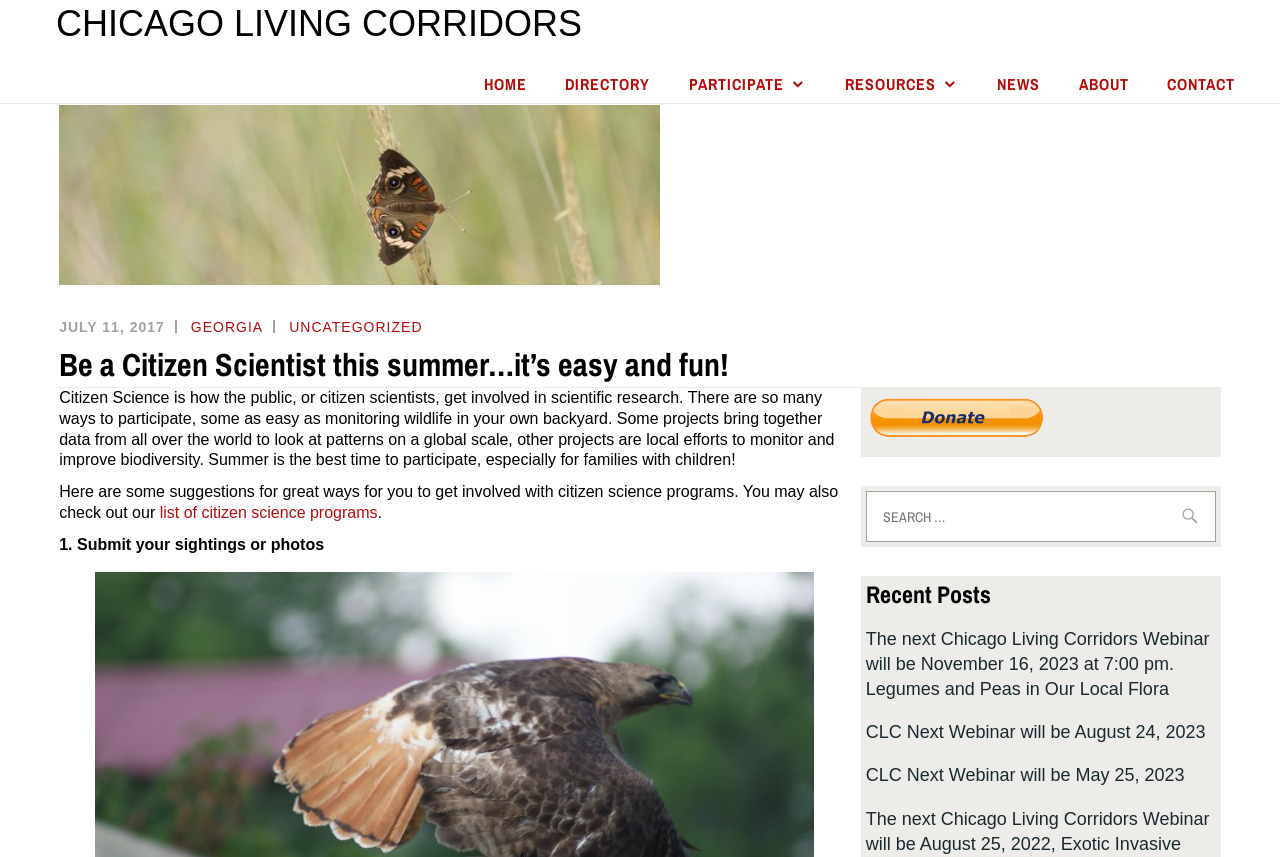Please extract the webpage's main title and generate its text content.

Be a Citizen Scientist this summer…it’s easy and fun!